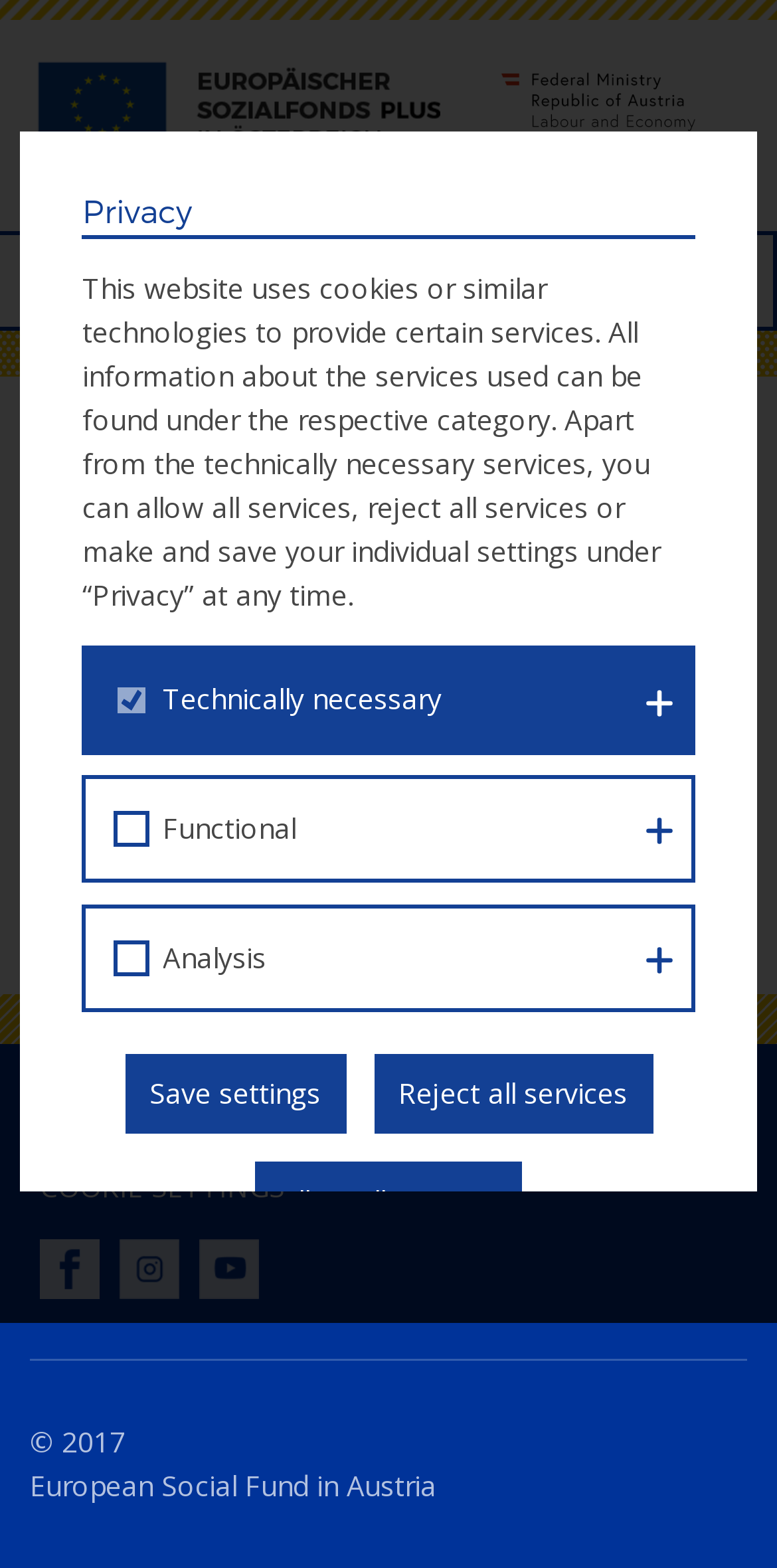Determine the coordinates of the bounding box for the clickable area needed to execute this instruction: "Click on Twitter".

None